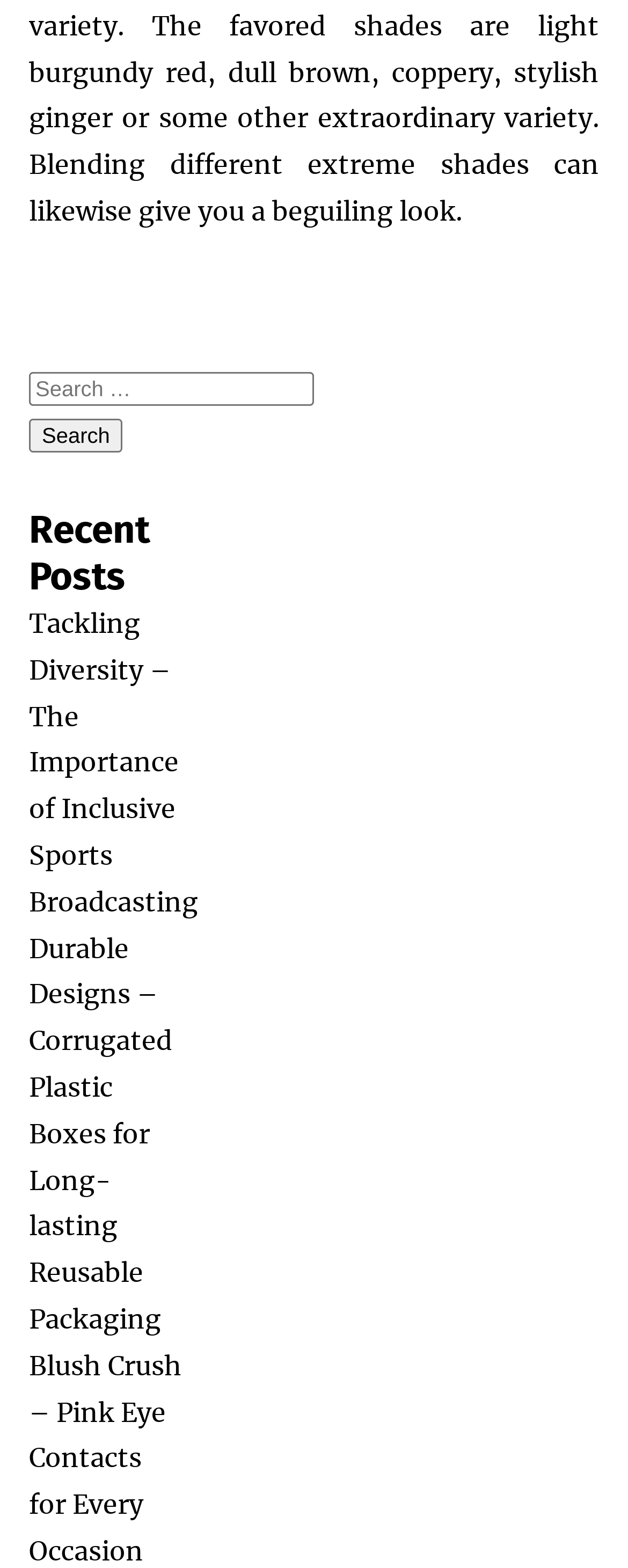How many posts are listed on the webpage?
Kindly answer the question with as much detail as you can.

There are three links listed under the 'Recent Posts' heading, each with a descriptive title. These links are likely to be individual posts or articles.